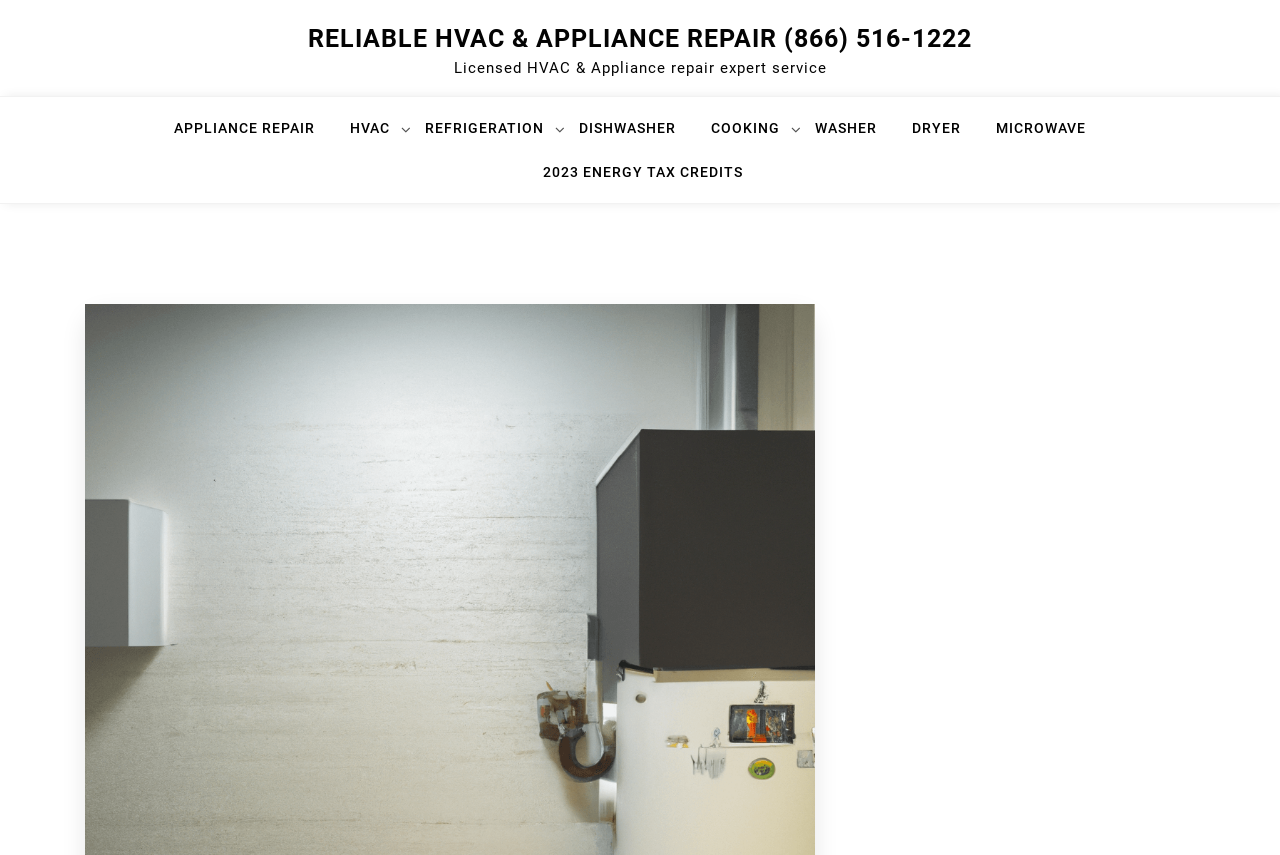Determine the bounding box coordinates for the area that needs to be clicked to fulfill this task: "Call the HVAC & appliance repair expert". The coordinates must be given as four float numbers between 0 and 1, i.e., [left, top, right, bottom].

[0.241, 0.028, 0.759, 0.062]